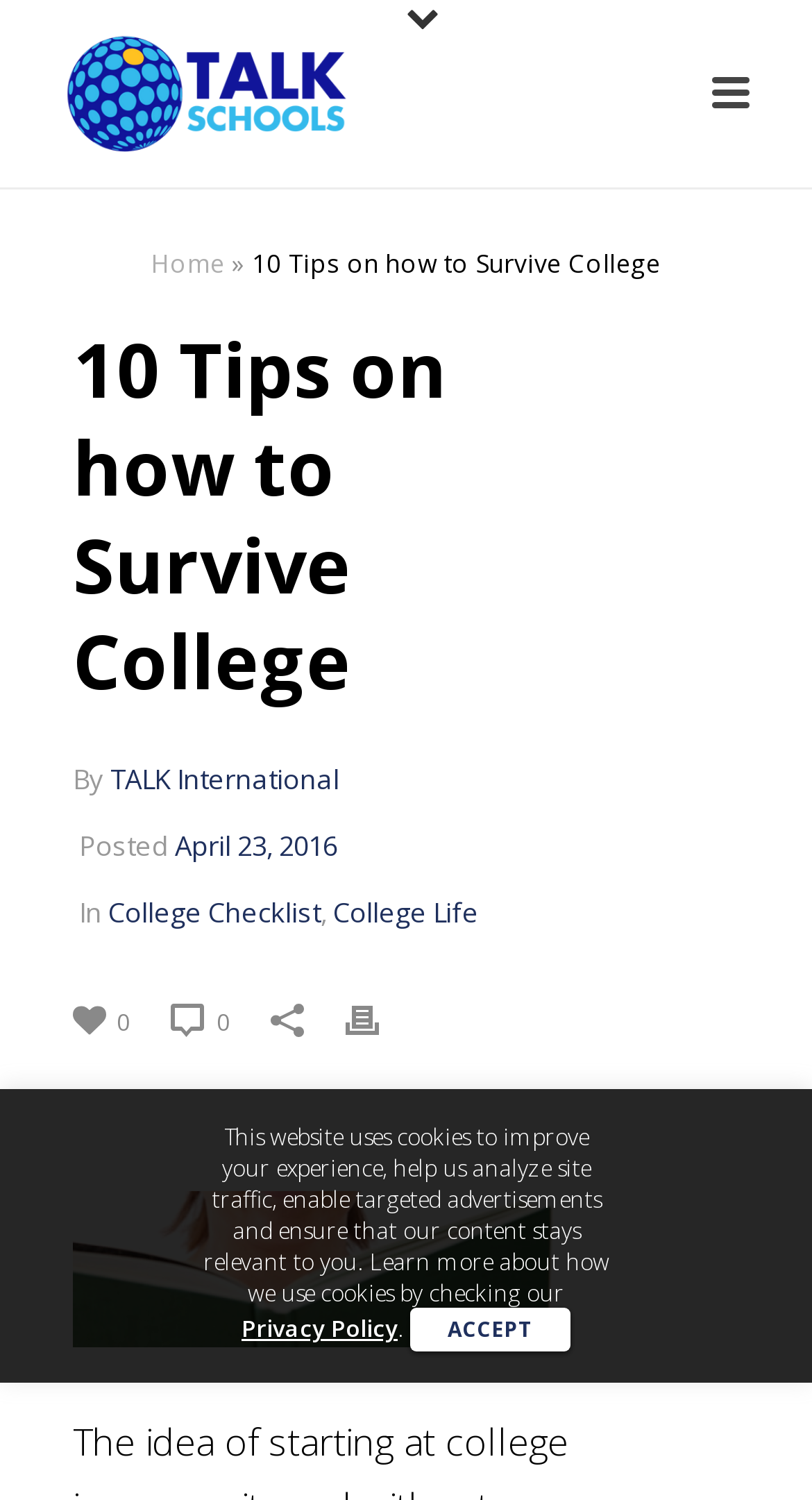How many comments does the article have?
Look at the image and respond with a single word or a short phrase.

0